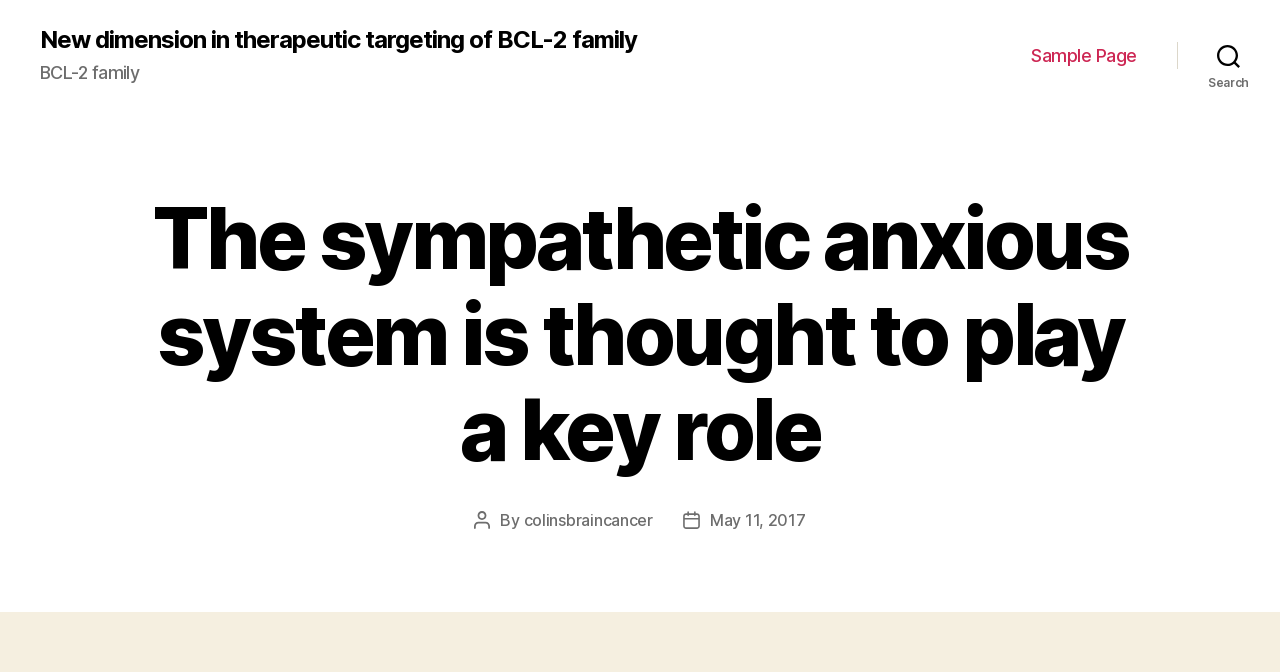From the details in the image, provide a thorough response to the question: What is the position of the navigation bar?

Based on the bounding box coordinates, the navigation element has a left coordinate of 0.806, which is closer to 1.0, indicating that it is positioned on the right side of the webpage.